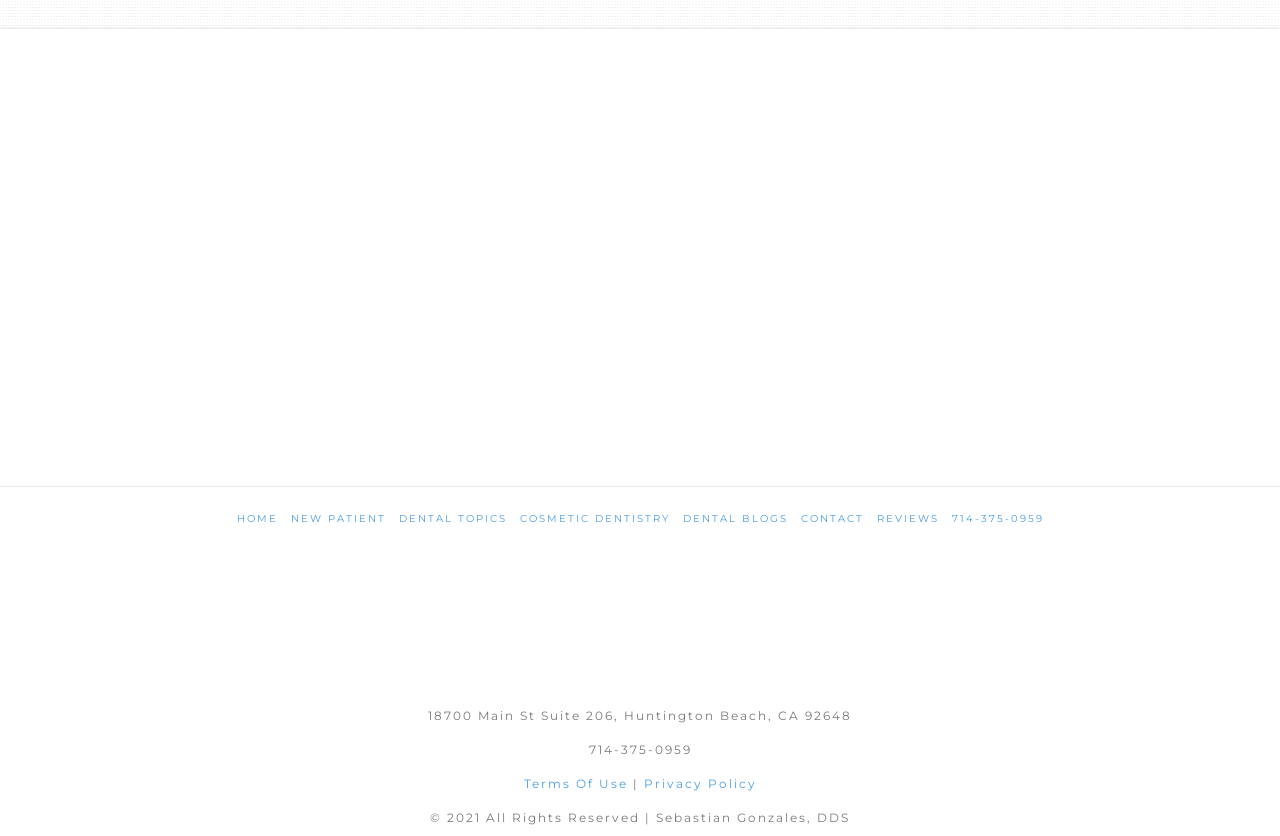Identify the bounding box coordinates of the specific part of the webpage to click to complete this instruction: "contact the dentist".

[0.625, 0.613, 0.675, 0.628]